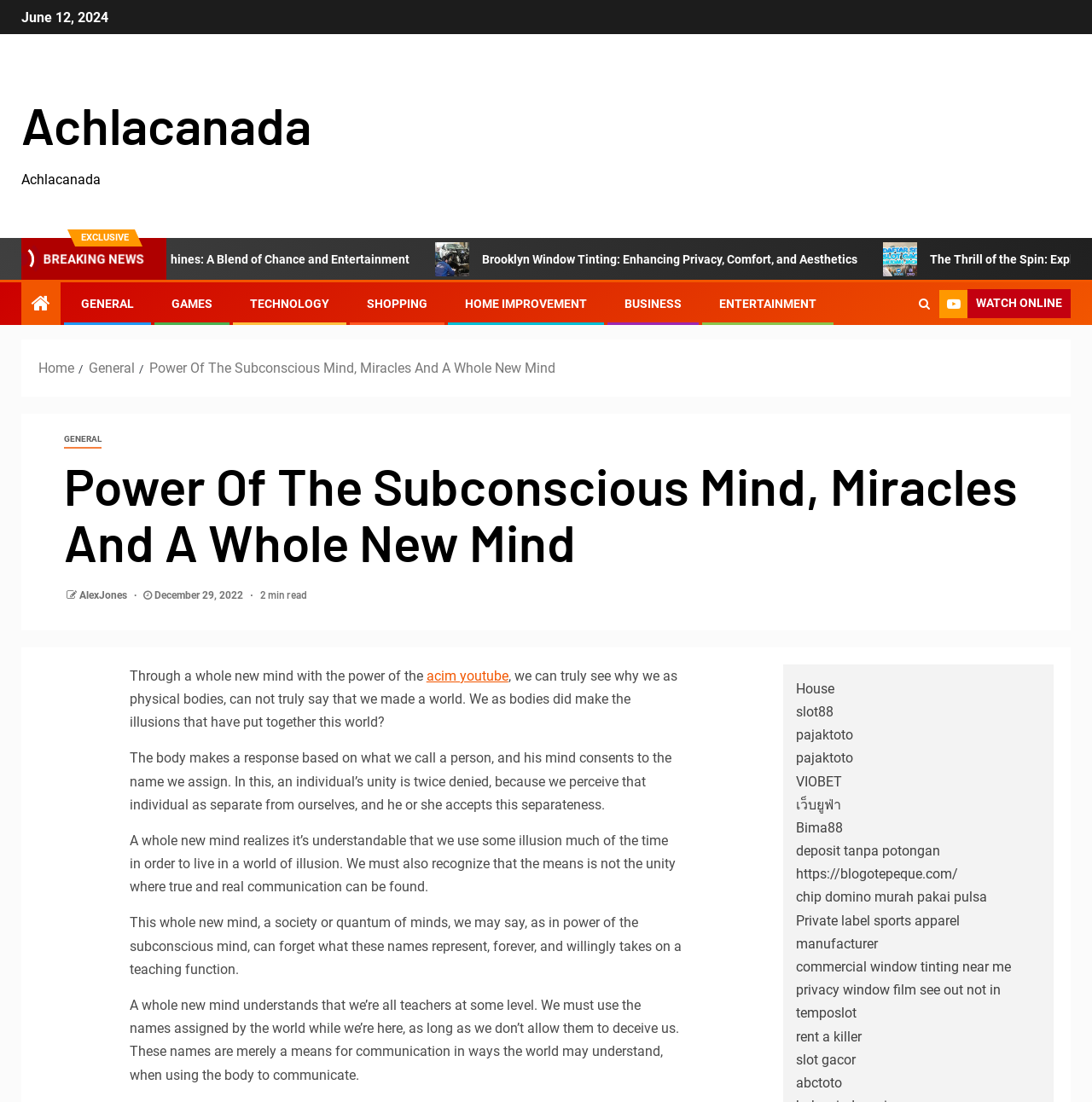Please identify the bounding box coordinates of the element I should click to complete this instruction: 'Click on 'Achlacanada' link'. The coordinates should be given as four float numbers between 0 and 1, like this: [left, top, right, bottom].

[0.02, 0.085, 0.285, 0.141]